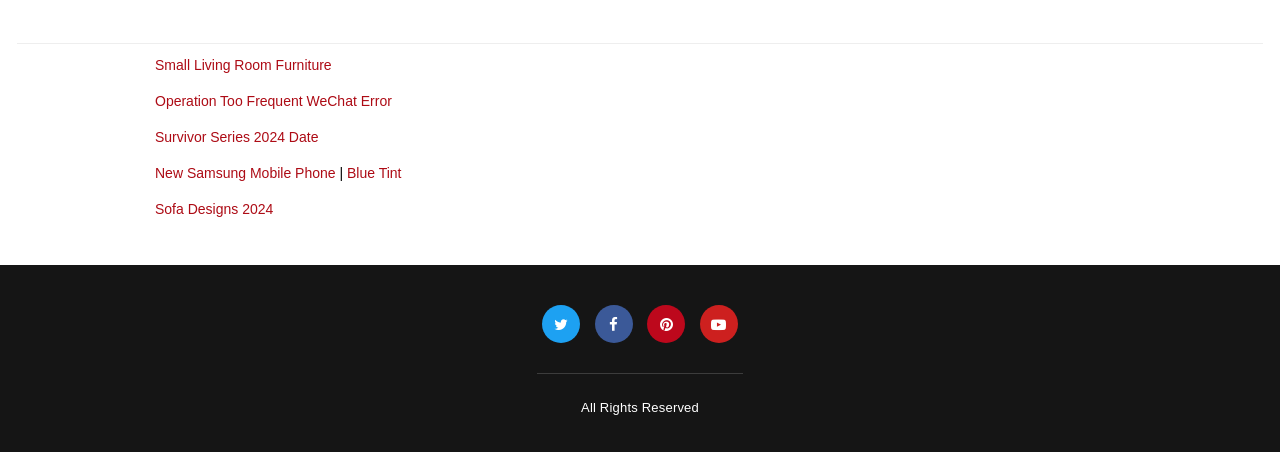Reply to the question with a single word or phrase:
What is the first link on the webpage?

Small Living Room Furniture